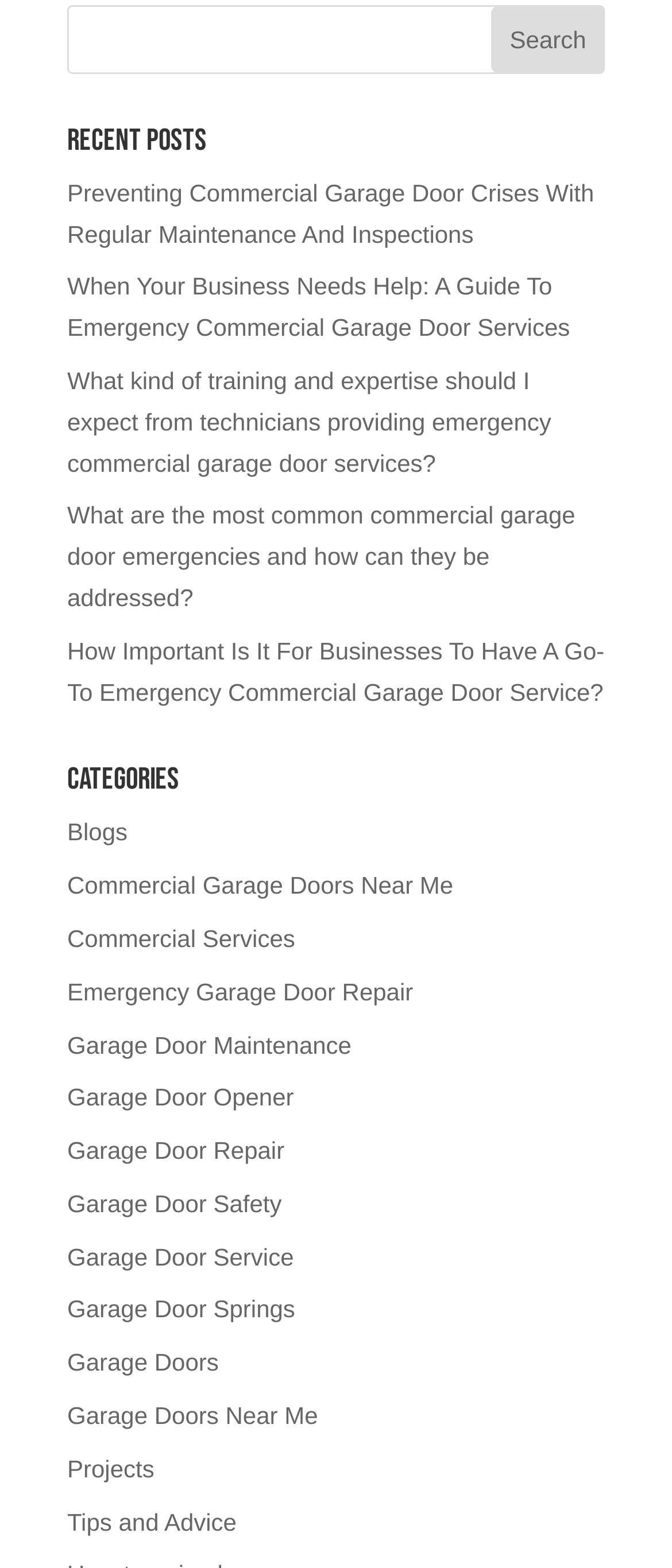Show the bounding box coordinates of the element that should be clicked to complete the task: "click on garage door maintenance link".

[0.1, 0.657, 0.523, 0.675]